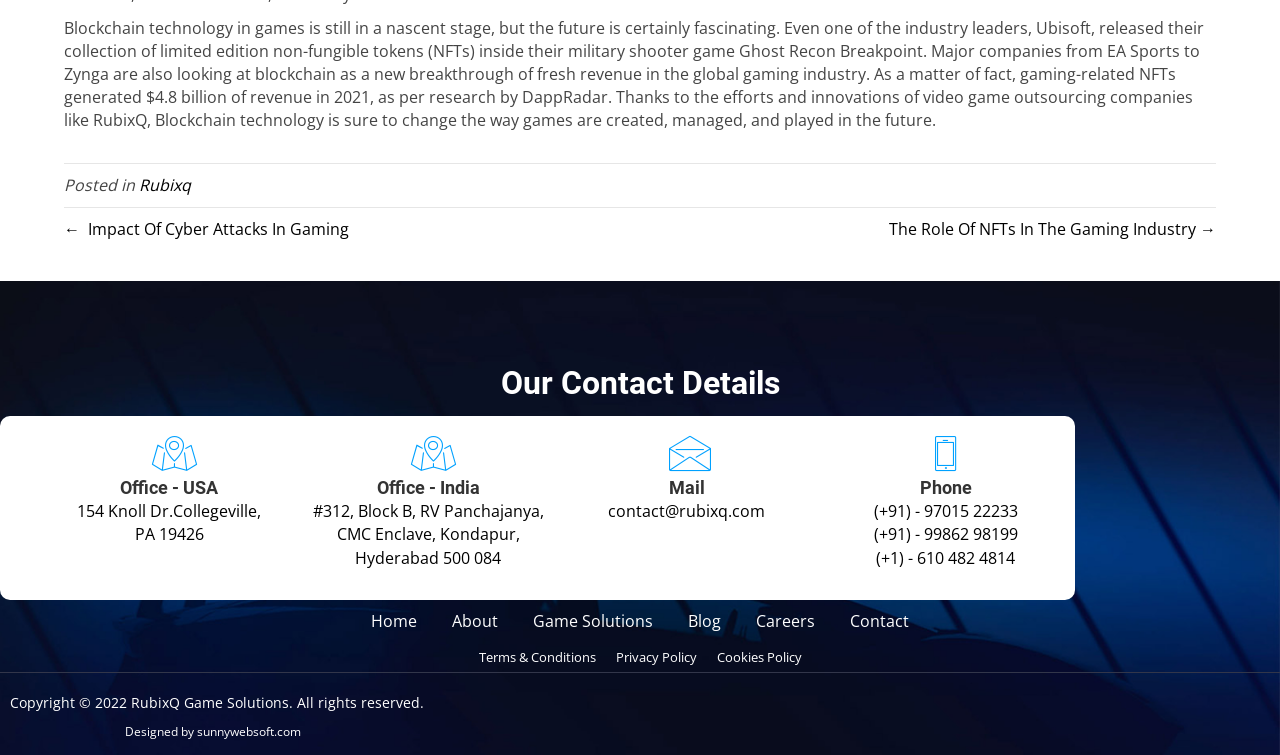Please find the bounding box coordinates for the clickable element needed to perform this instruction: "Visit the RubixQ homepage".

[0.282, 0.794, 0.334, 0.852]